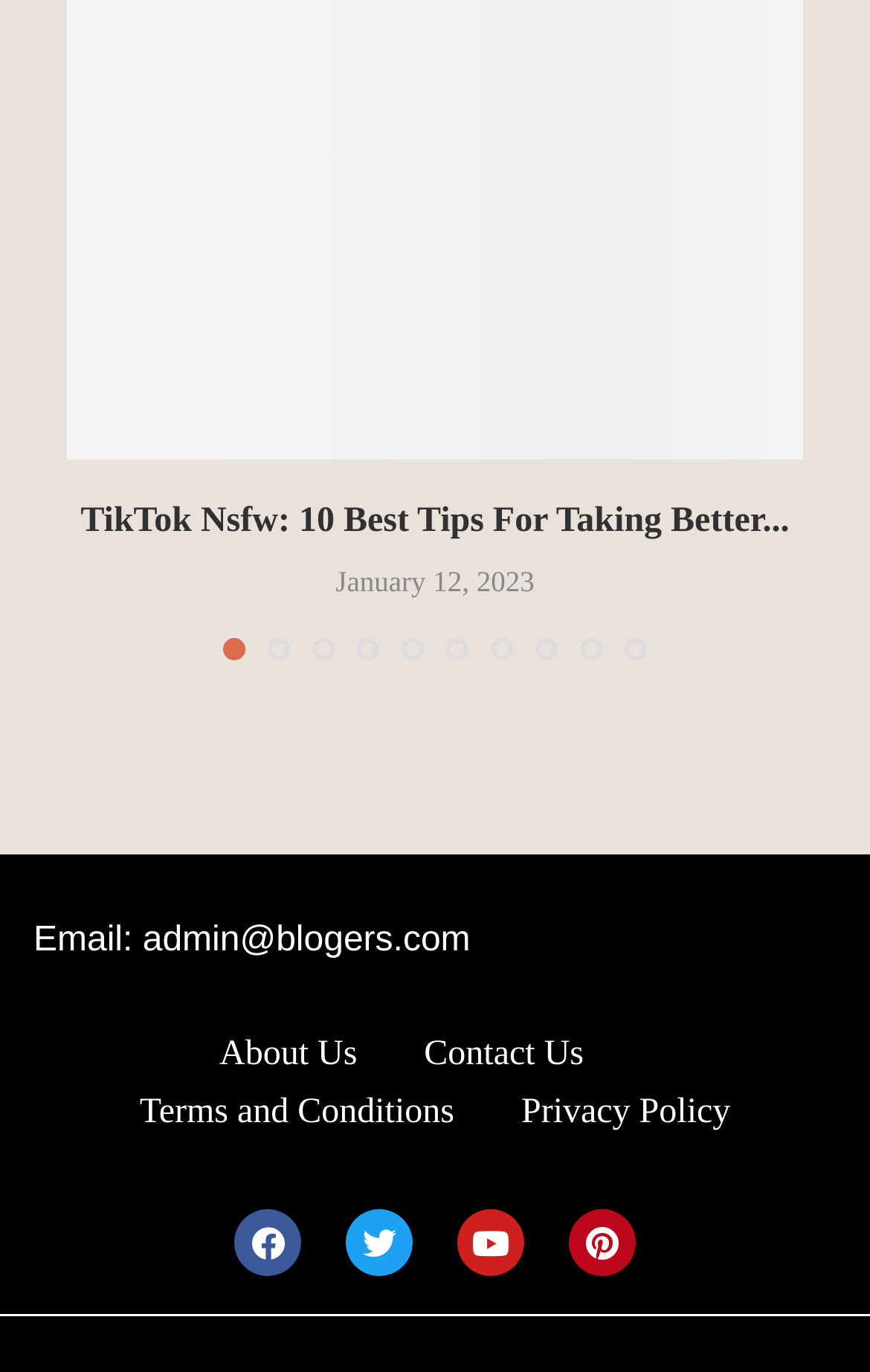Determine the coordinates of the bounding box that should be clicked to complete the instruction: "View the date of the article". The coordinates should be represented by four float numbers between 0 and 1: [left, top, right, bottom].

[0.386, 0.412, 0.614, 0.436]